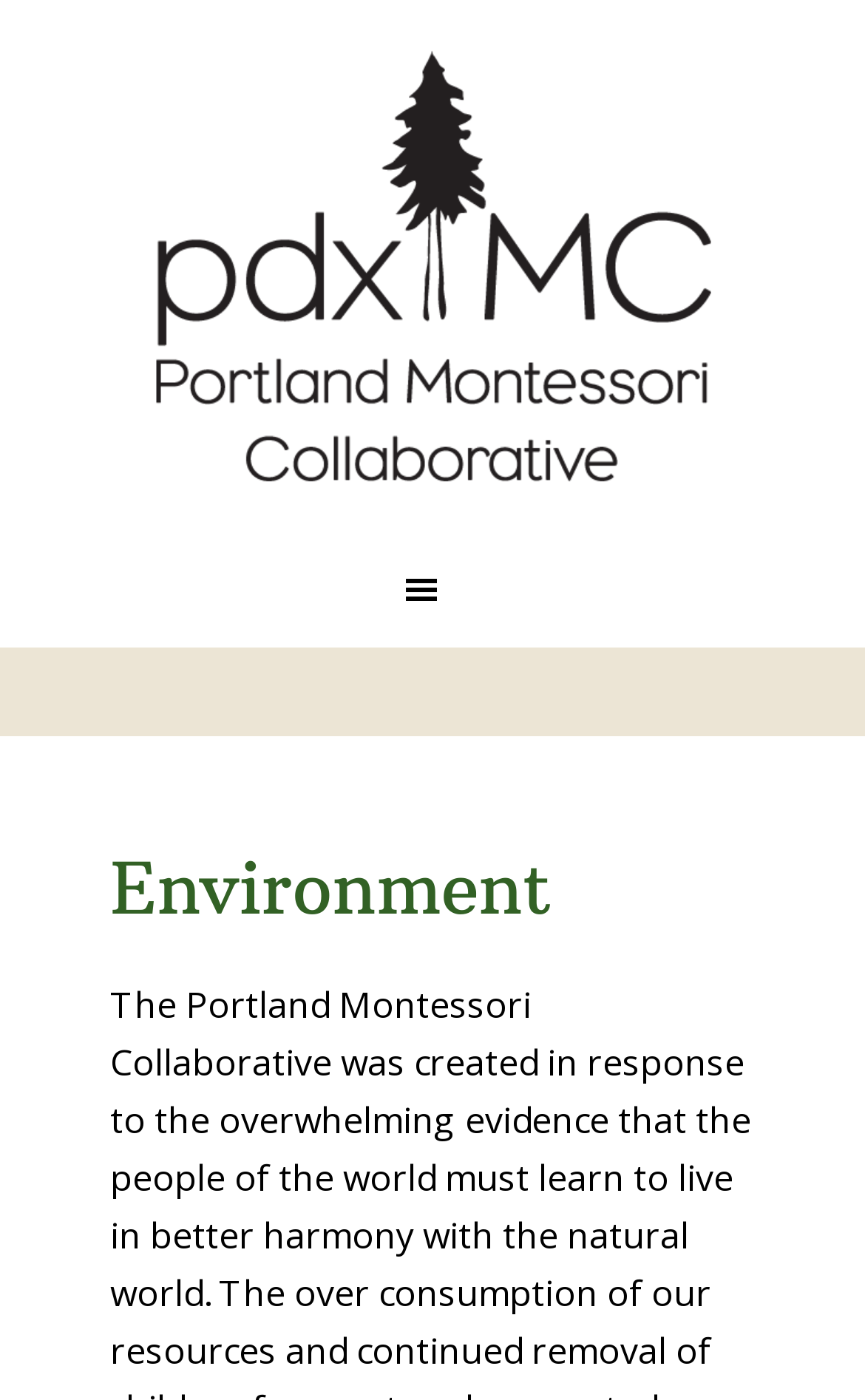What is the main topic of the page?
Based on the visual information, provide a detailed and comprehensive answer.

I found the answer by looking at the heading element with the text 'Environment' which is located at the top of the page and seems to be the main topic of the page.